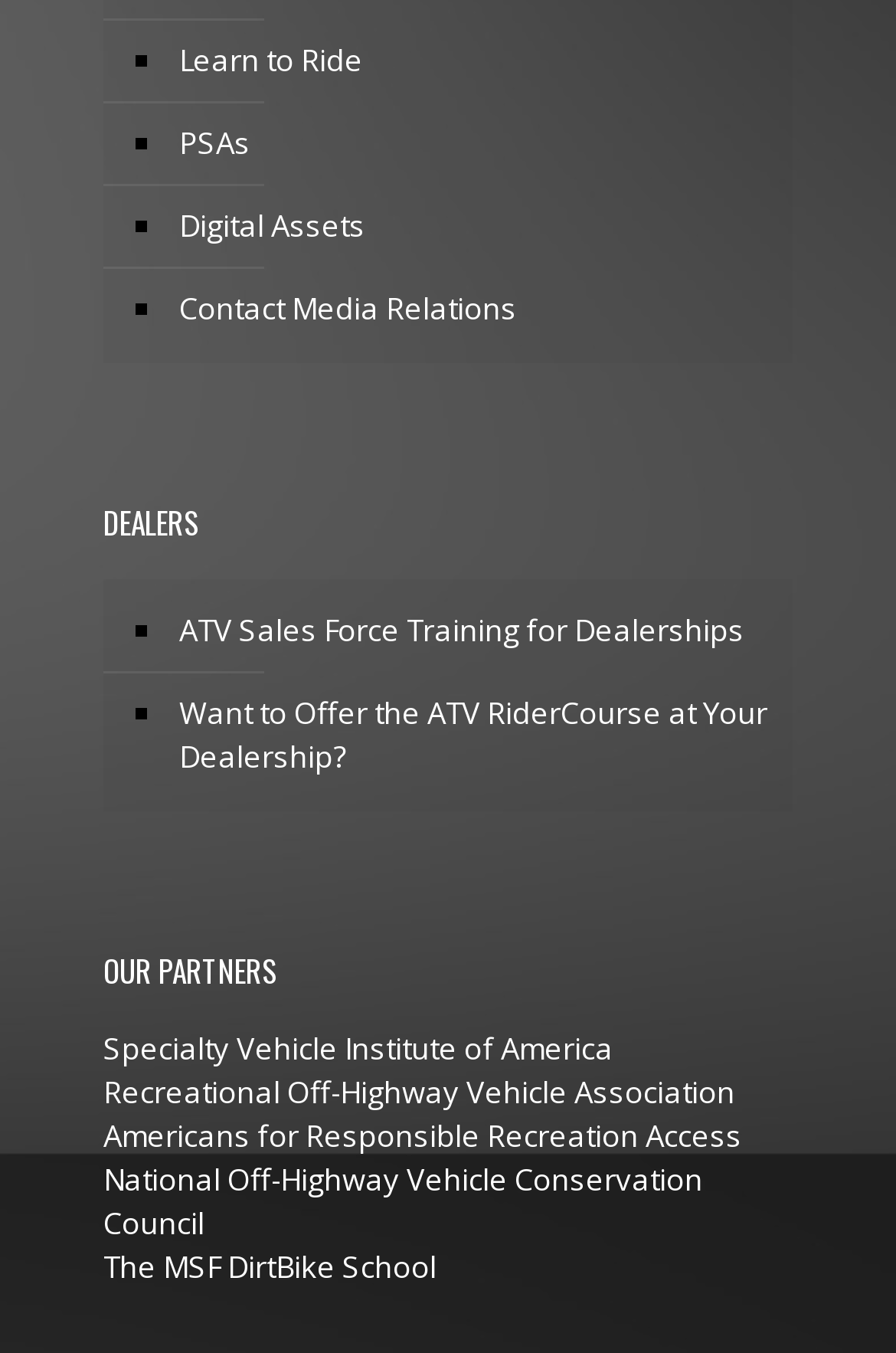Specify the bounding box coordinates of the element's region that should be clicked to achieve the following instruction: "Contact media relations". The bounding box coordinates consist of four float numbers between 0 and 1, in the format [left, top, right, bottom].

[0.192, 0.199, 0.859, 0.26]